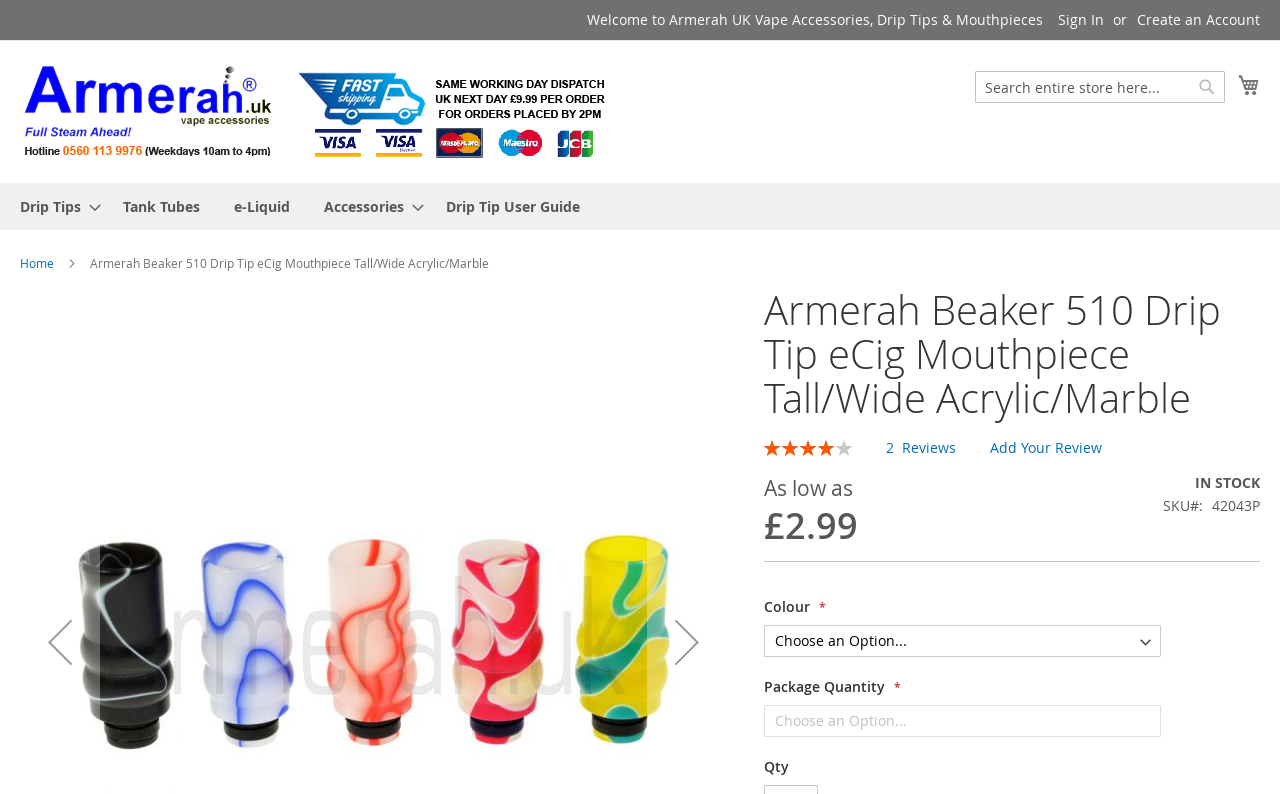Bounding box coordinates are specified in the format (top-left x, top-left y, bottom-right x, bottom-right y). All values are floating point numbers bounded between 0 and 1. Please provide the bounding box coordinate of the region this sentence describes: Drip Tip User Guide

[0.339, 0.23, 0.462, 0.29]